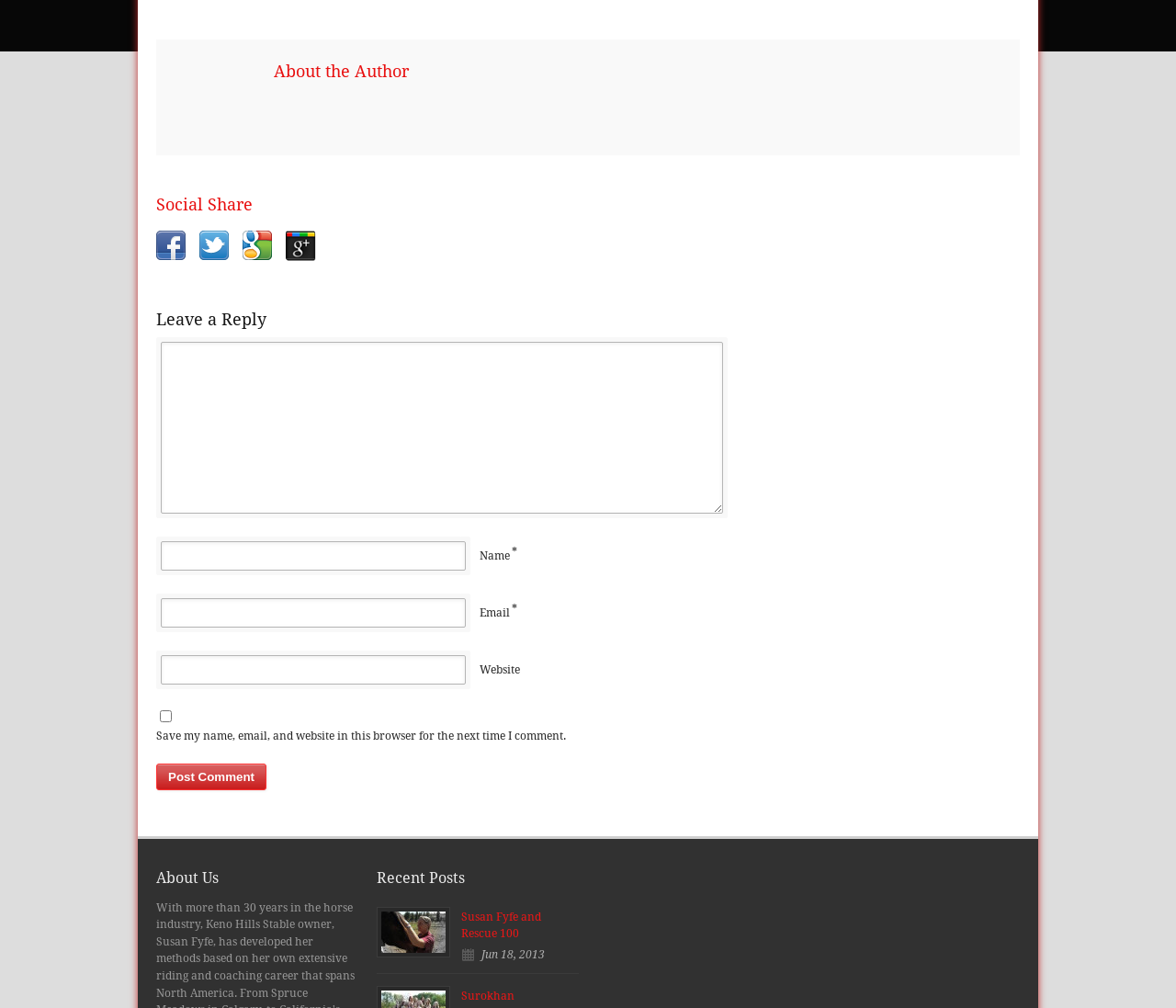Answer the question below in one word or phrase:
What is the purpose of the textboxes?

Leave a comment